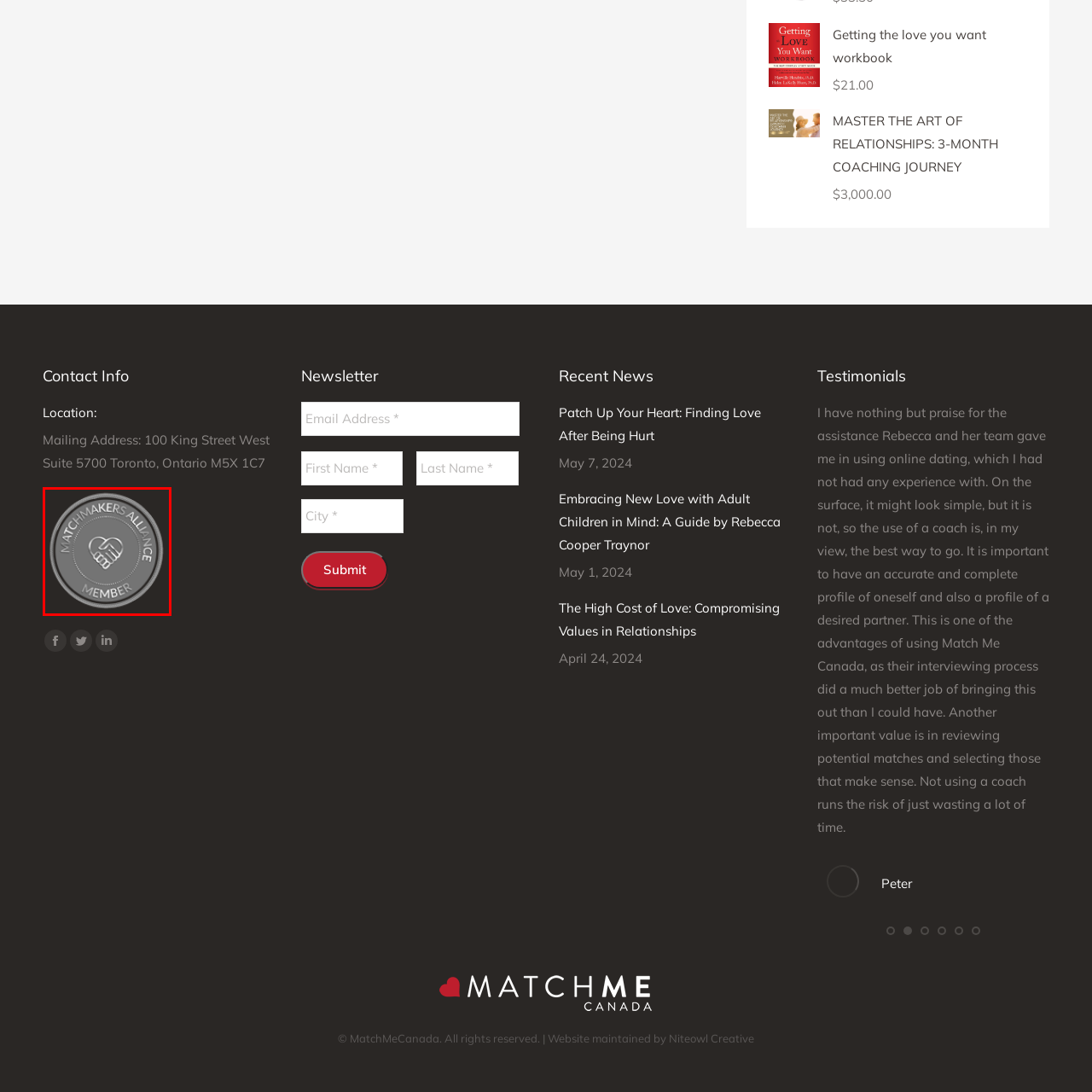Take a close look at the image outlined by the red bounding box and give a detailed response to the subsequent question, with information derived from the image: What is the color of the background?

According to the caption, the design showcases two hands shaking set against a 'smooth silver background', which indicates that the background color is silver.